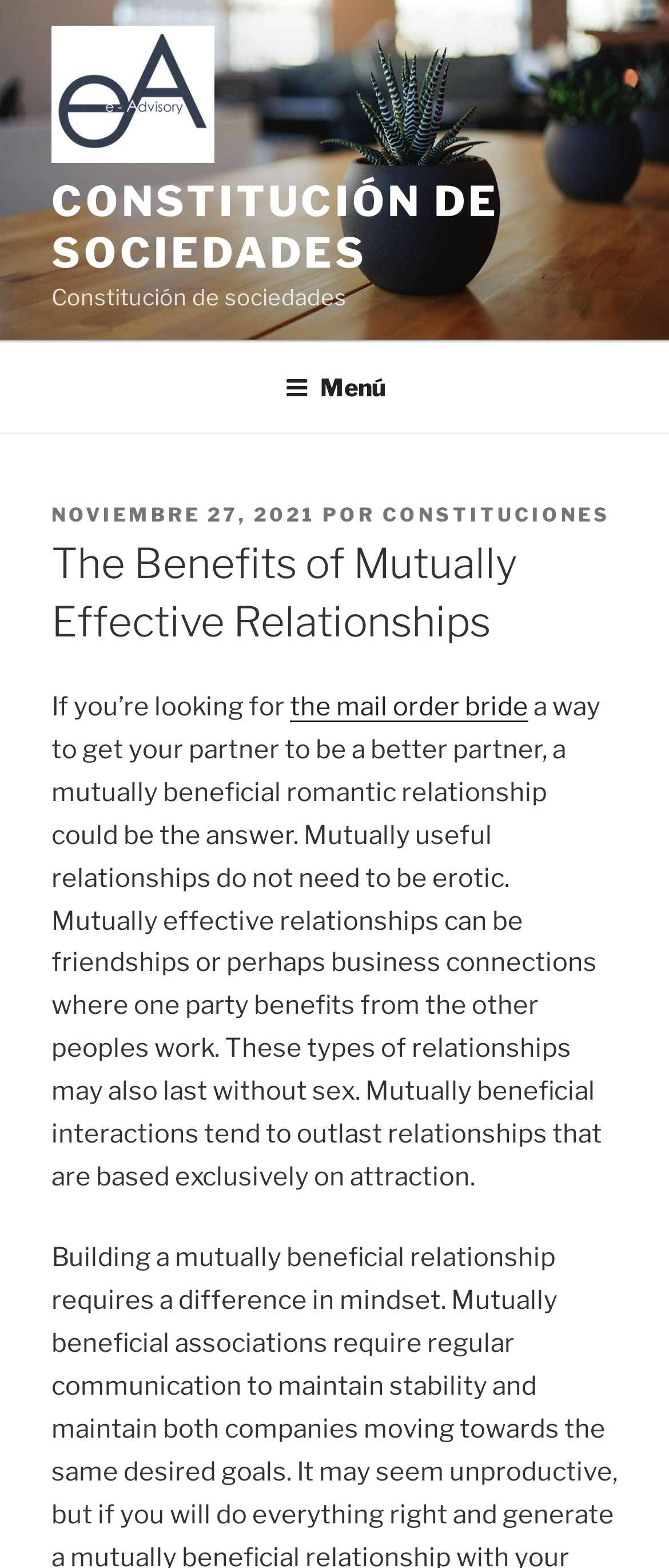Respond to the question below with a single word or phrase:
What is the date of the latest article?

NOVIEMBRE 27, 2021